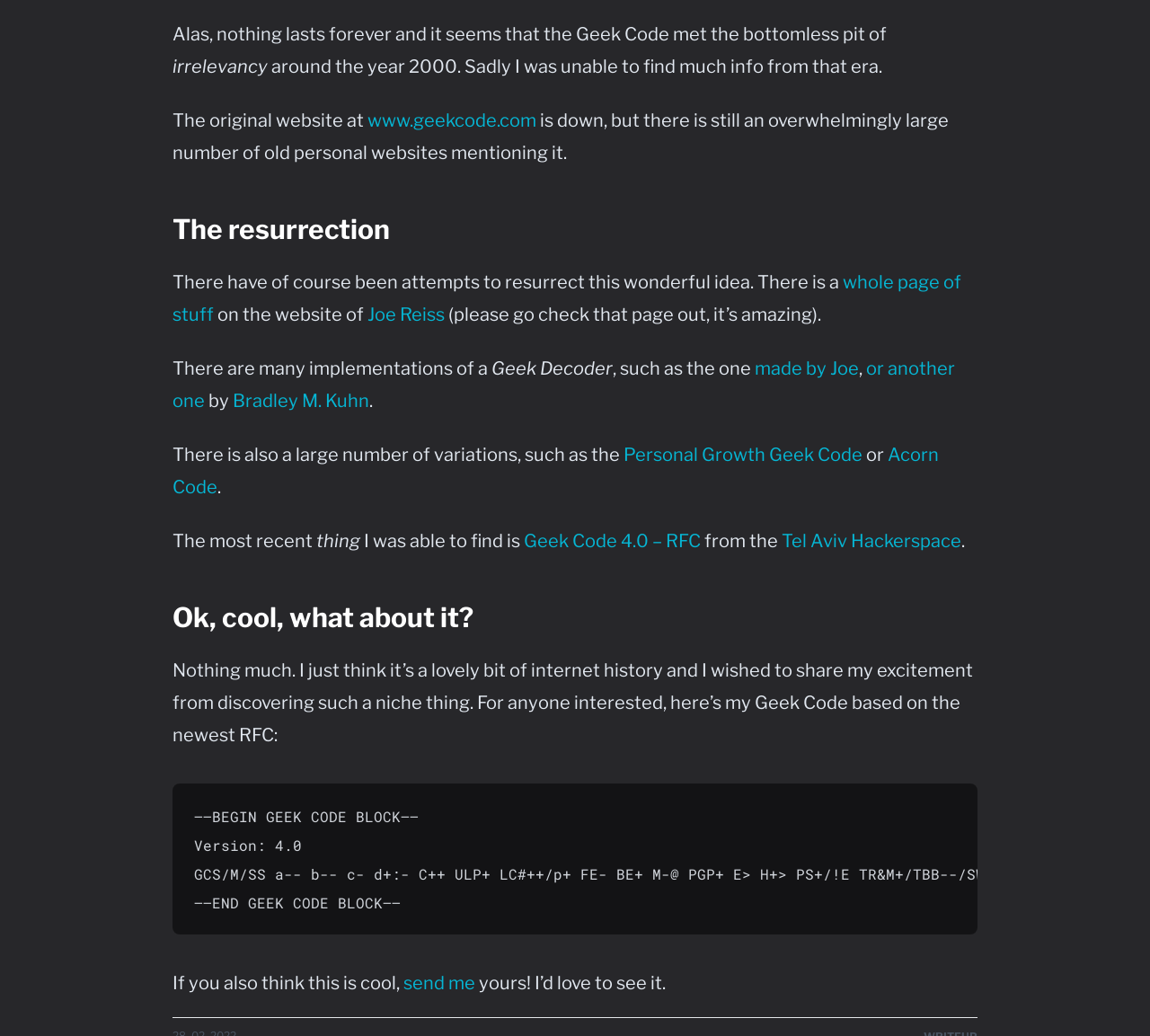Show me the bounding box coordinates of the clickable region to achieve the task as per the instruction: "explore the Geek Decoder made by Joe".

[0.656, 0.345, 0.747, 0.366]